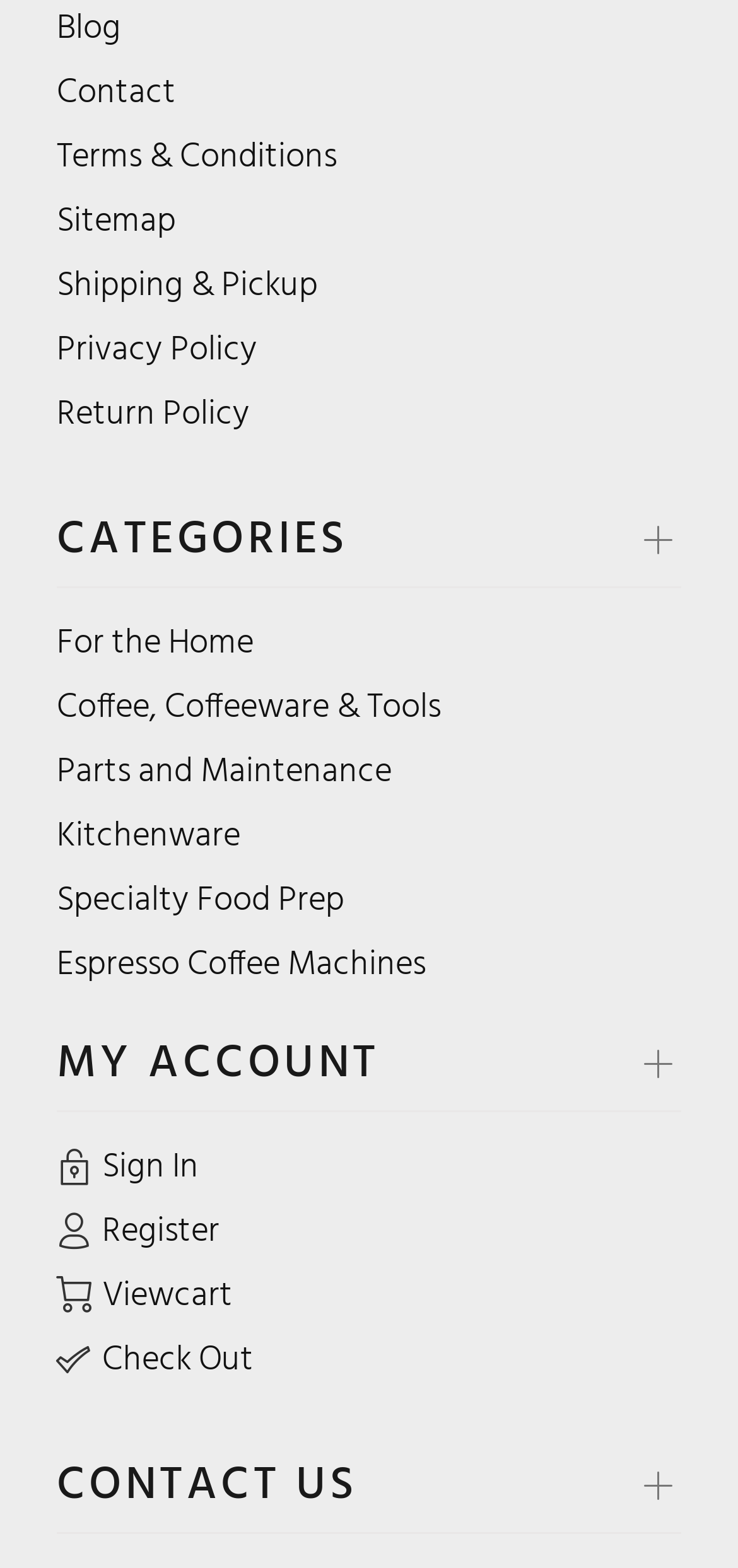Please locate the bounding box coordinates of the region I need to click to follow this instruction: "Browse coffee and coffee tools".

[0.077, 0.434, 0.597, 0.475]